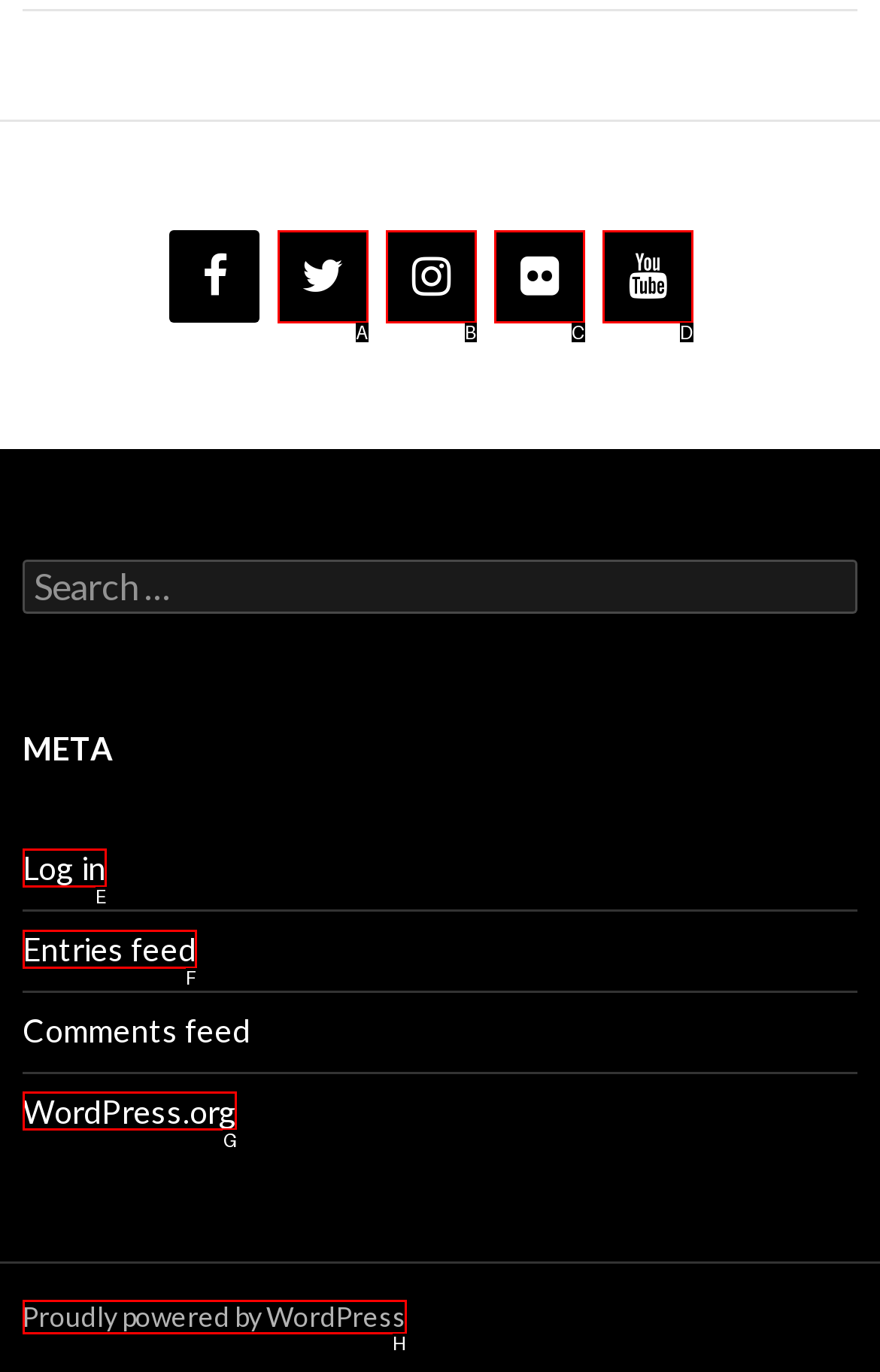Identify the letter of the option to click in order to read FAQs. Answer with the letter directly.

None